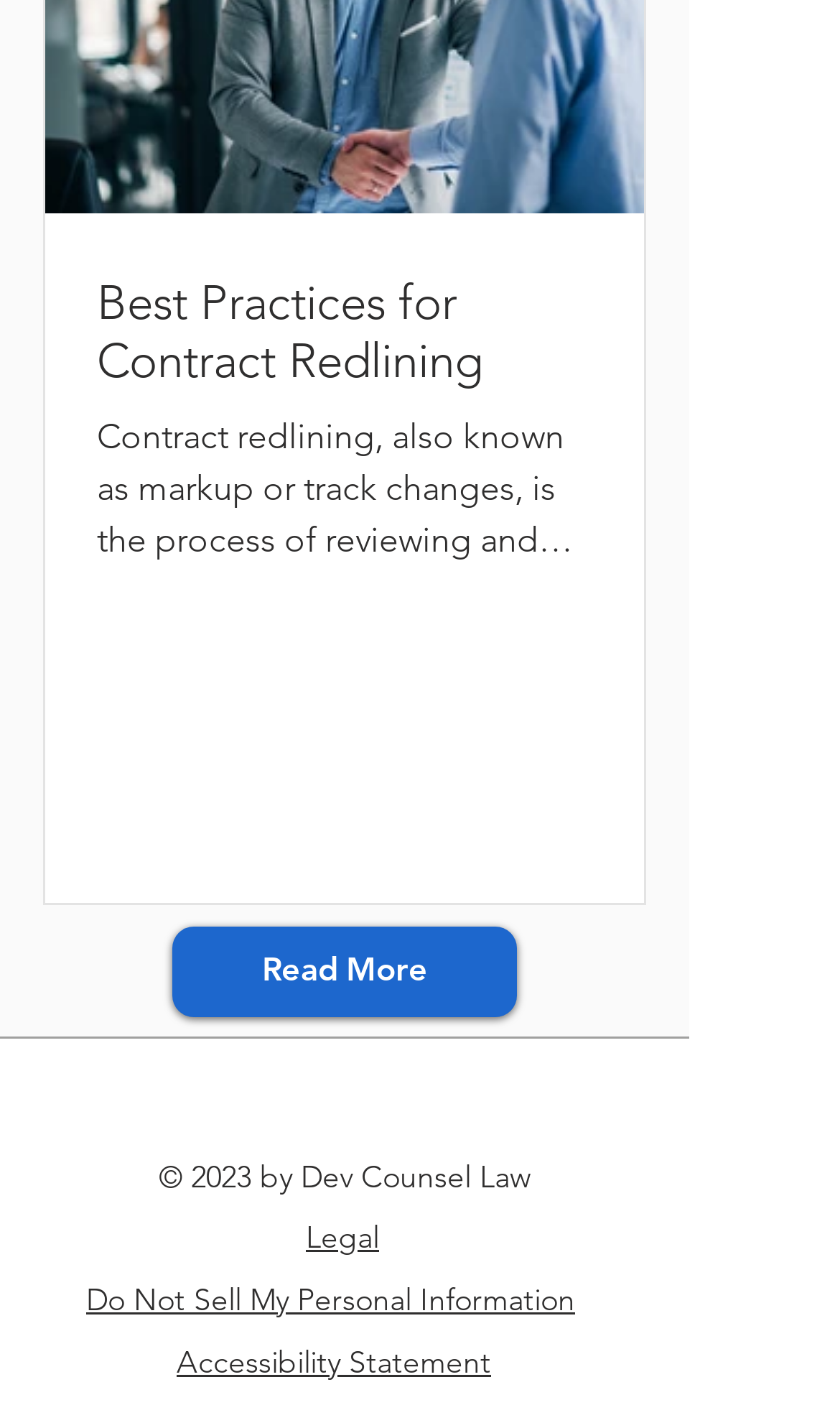Please mark the bounding box coordinates of the area that should be clicked to carry out the instruction: "Request not to sell personal information".

[0.103, 0.91, 0.685, 0.94]